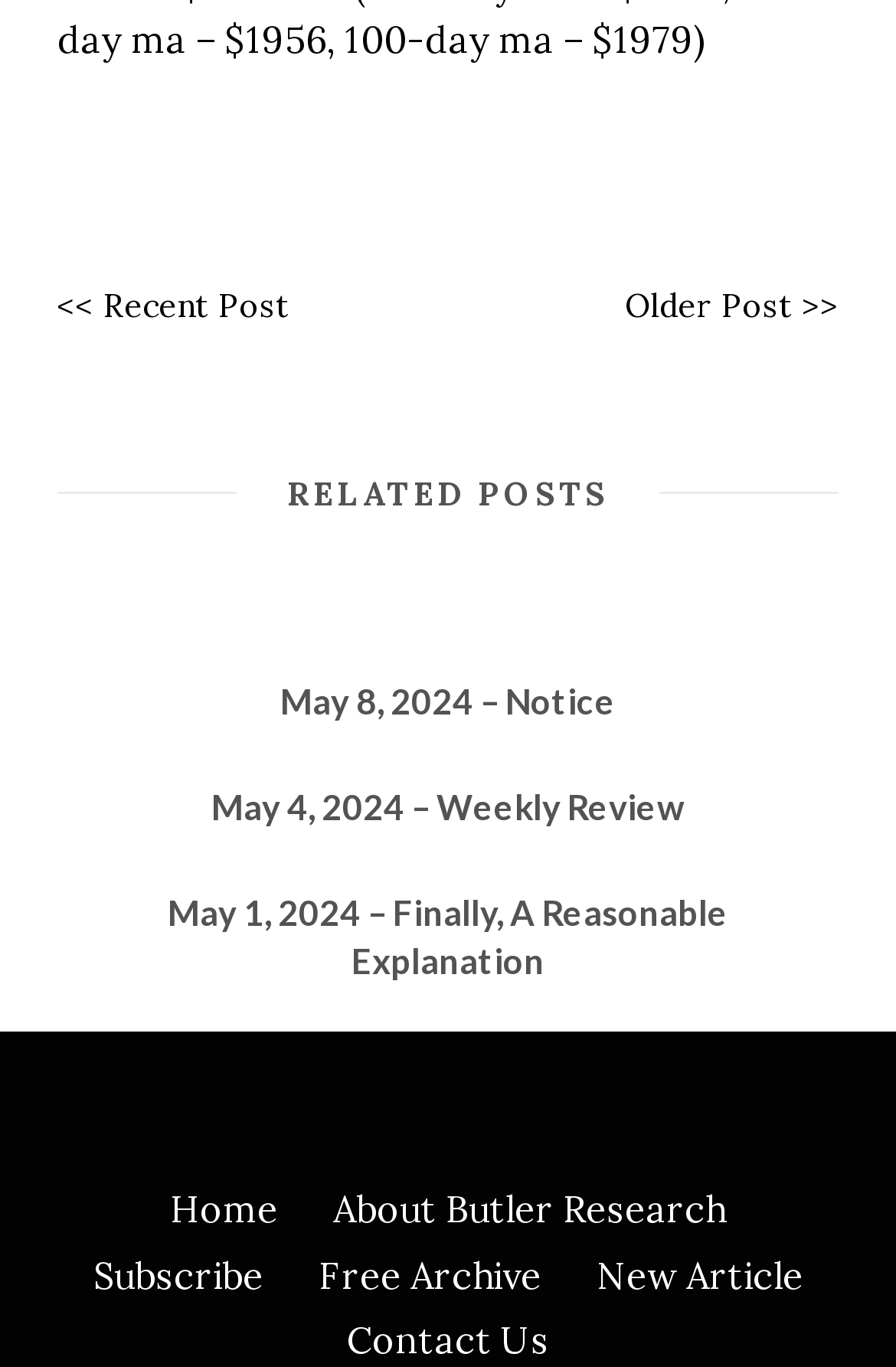Please identify the bounding box coordinates of the element that needs to be clicked to execute the following command: "visit home page". Provide the bounding box using four float numbers between 0 and 1, formatted as [left, top, right, bottom].

[0.19, 0.867, 0.31, 0.9]